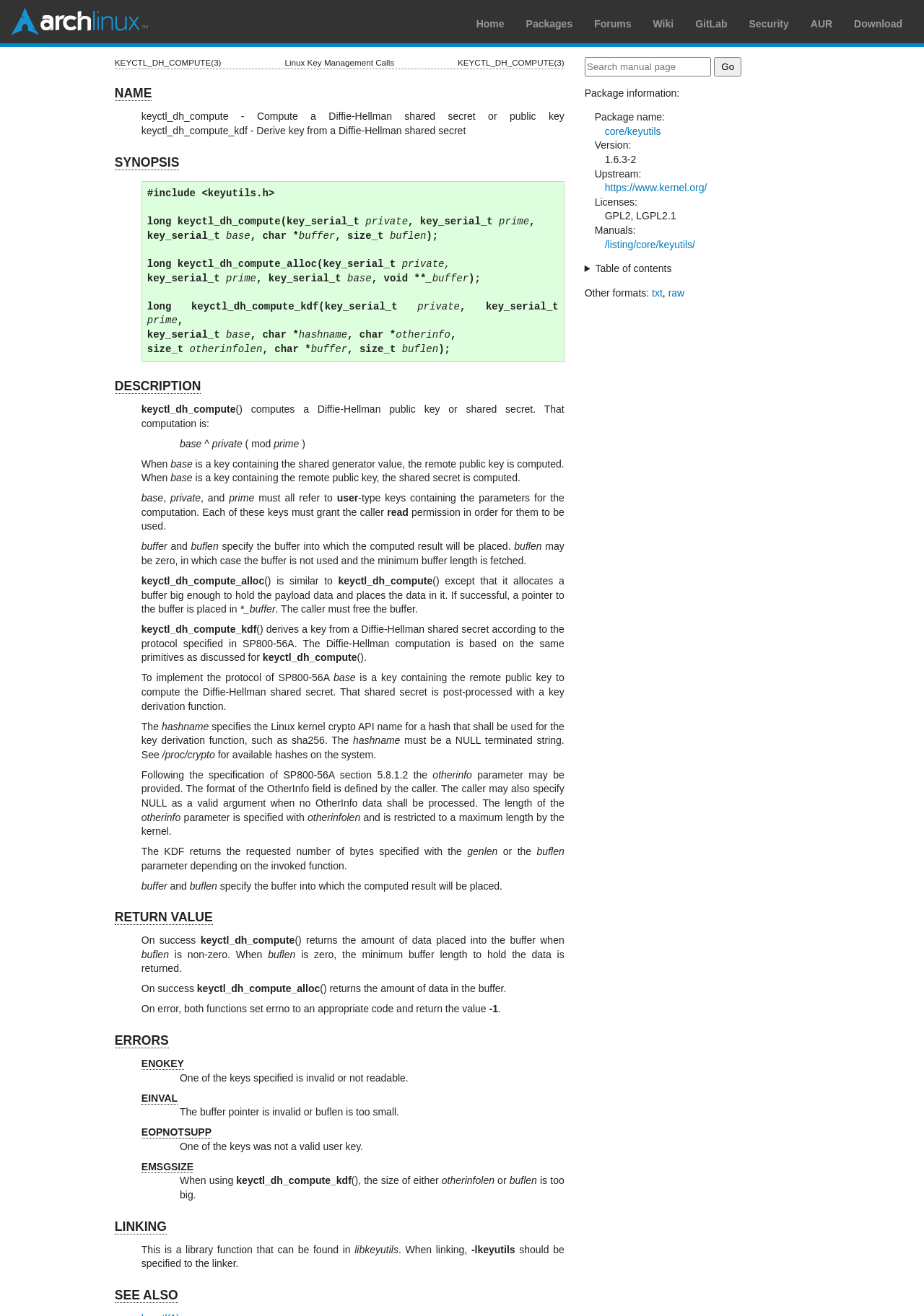Respond with a single word or phrase to the following question:
What are the parameters required for keyctl_dh_compute?

base, private, prime